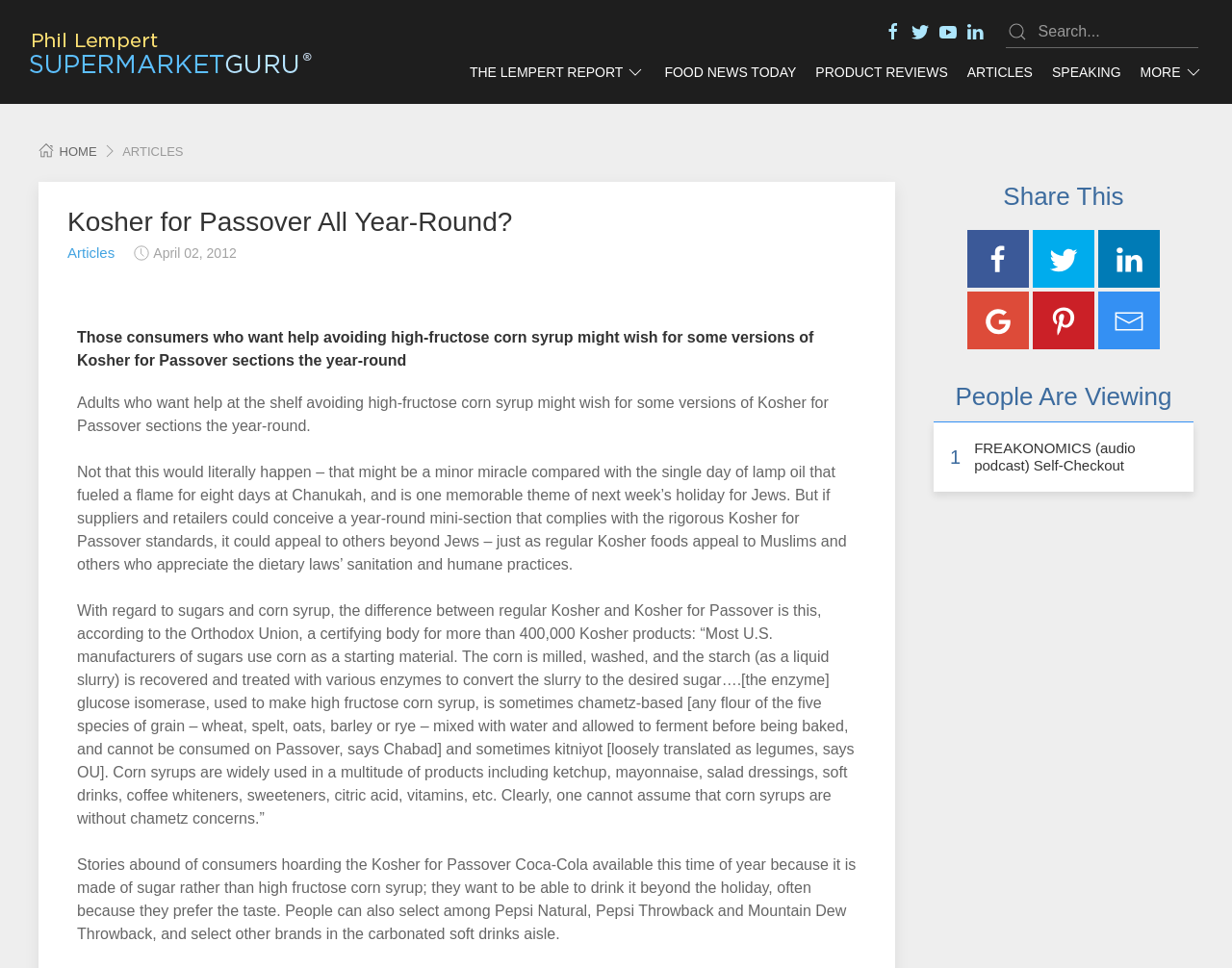Please find the bounding box coordinates of the element's region to be clicked to carry out this instruction: "Read the article 'Kosher for Passover All Year-Round?'".

[0.055, 0.212, 0.703, 0.246]